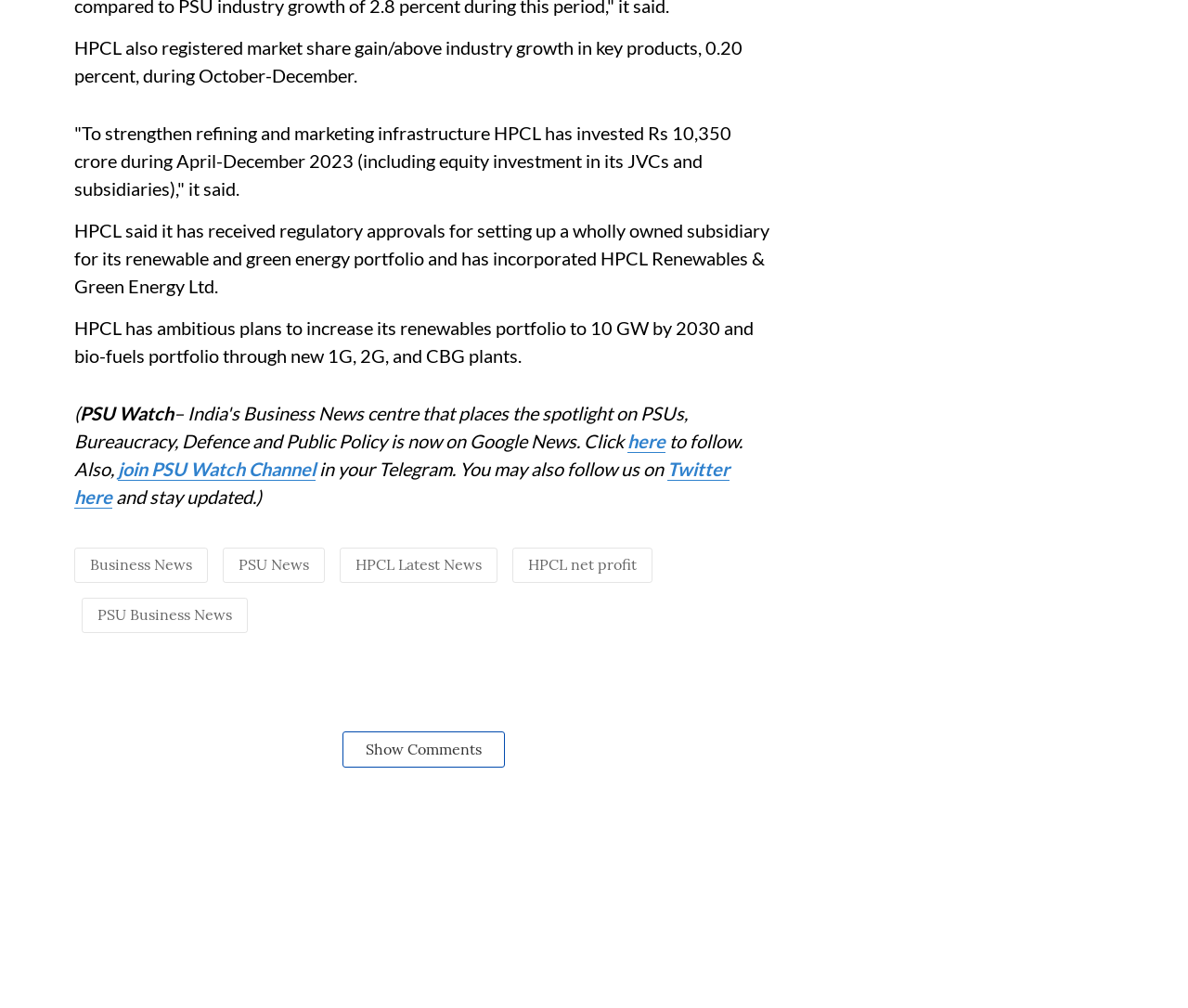Highlight the bounding box of the UI element that corresponds to this description: "here".

[0.528, 0.427, 0.56, 0.45]